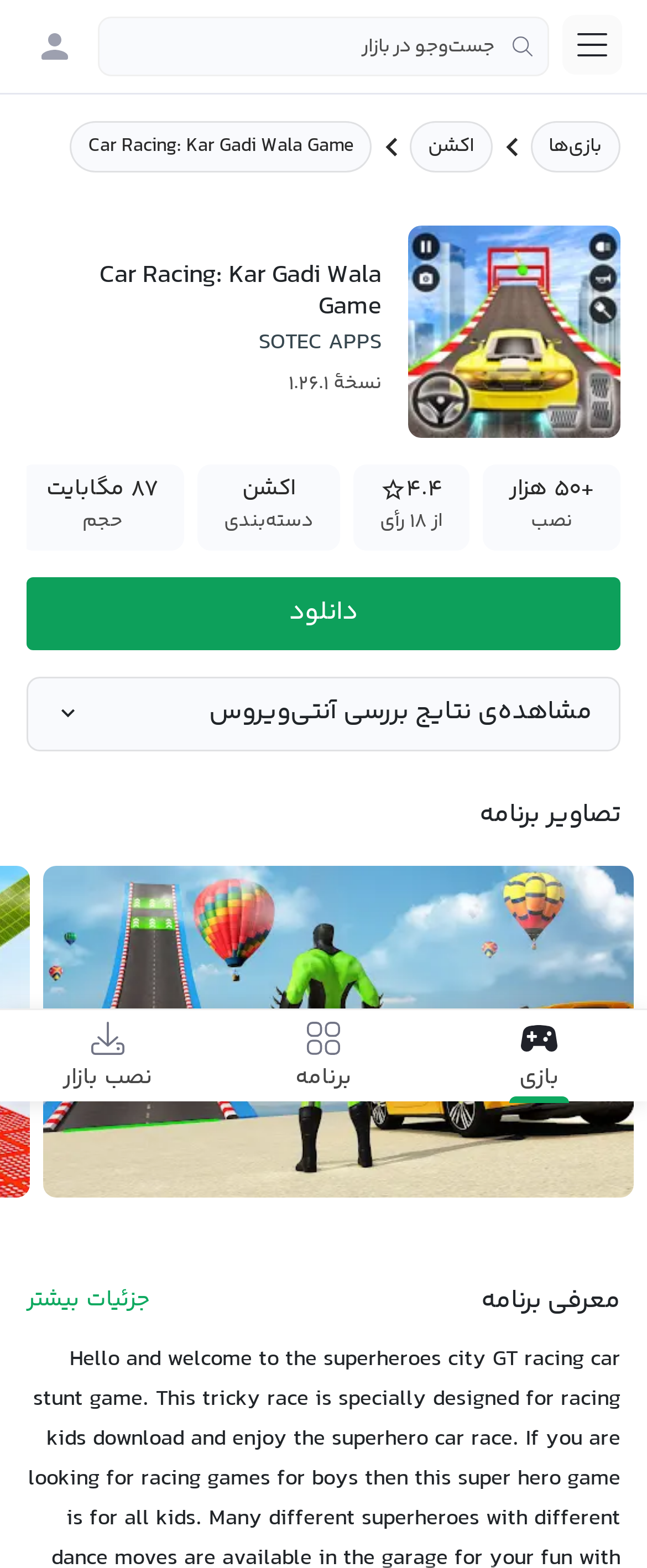Based on the provided description, "title="ورود به بازار"", find the bounding box of the corresponding UI element in the screenshot.

[0.038, 0.011, 0.131, 0.049]